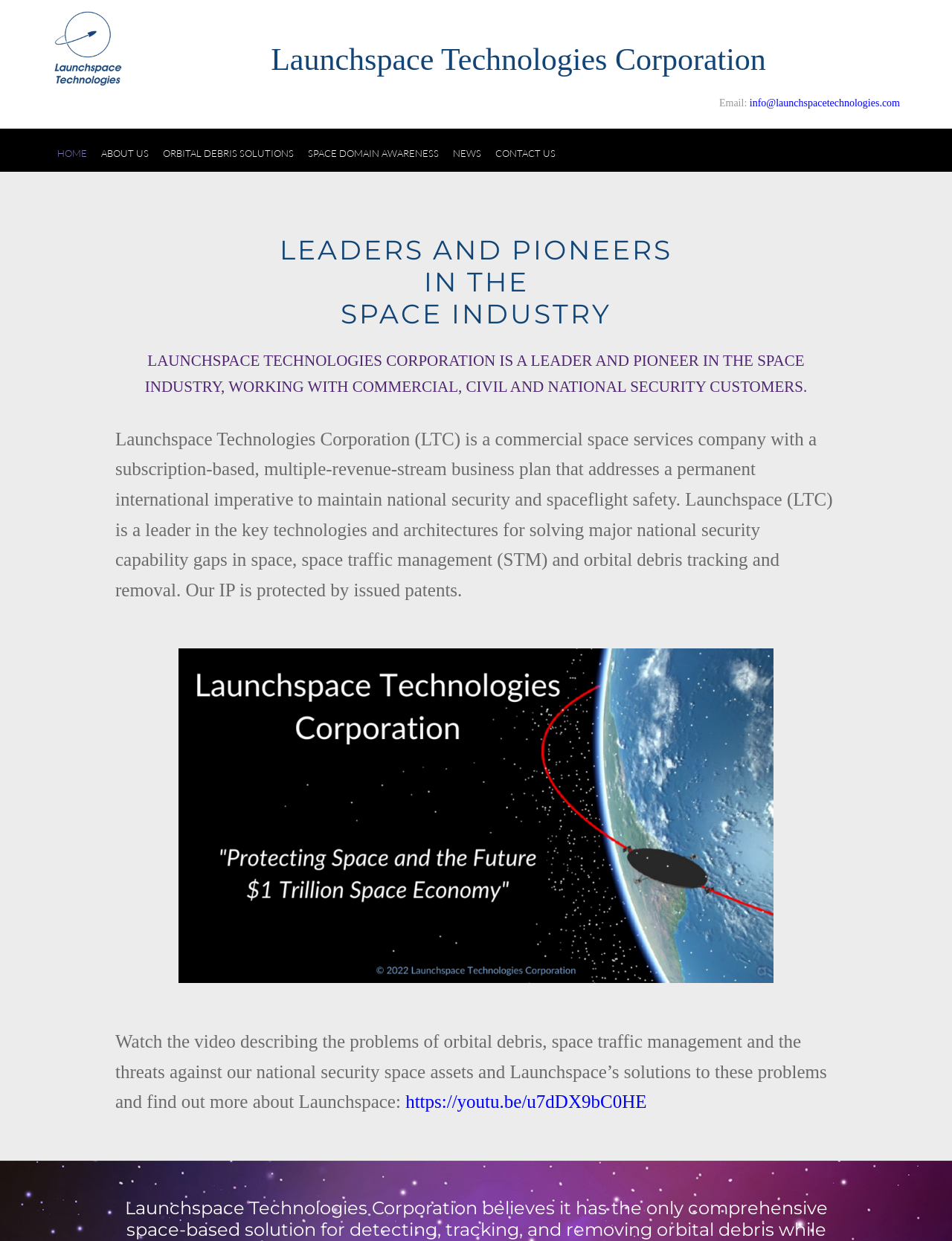Can you determine the bounding box coordinates of the area that needs to be clicked to fulfill the following instruction: "Watch the video about Launchspace"?

[0.426, 0.88, 0.679, 0.896]